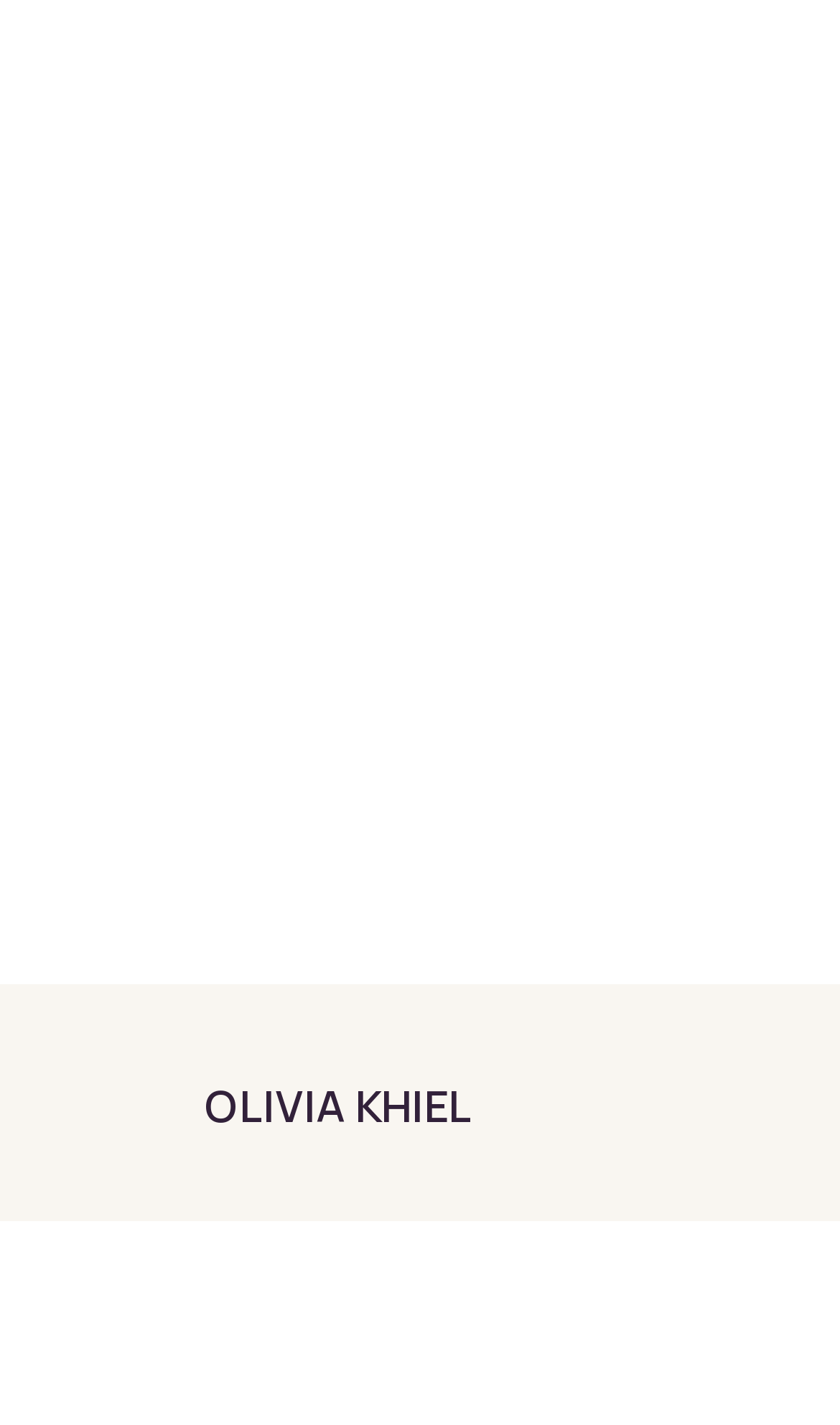Is there an image on the webpage?
Please use the image to provide a one-word or short phrase answer.

Yes